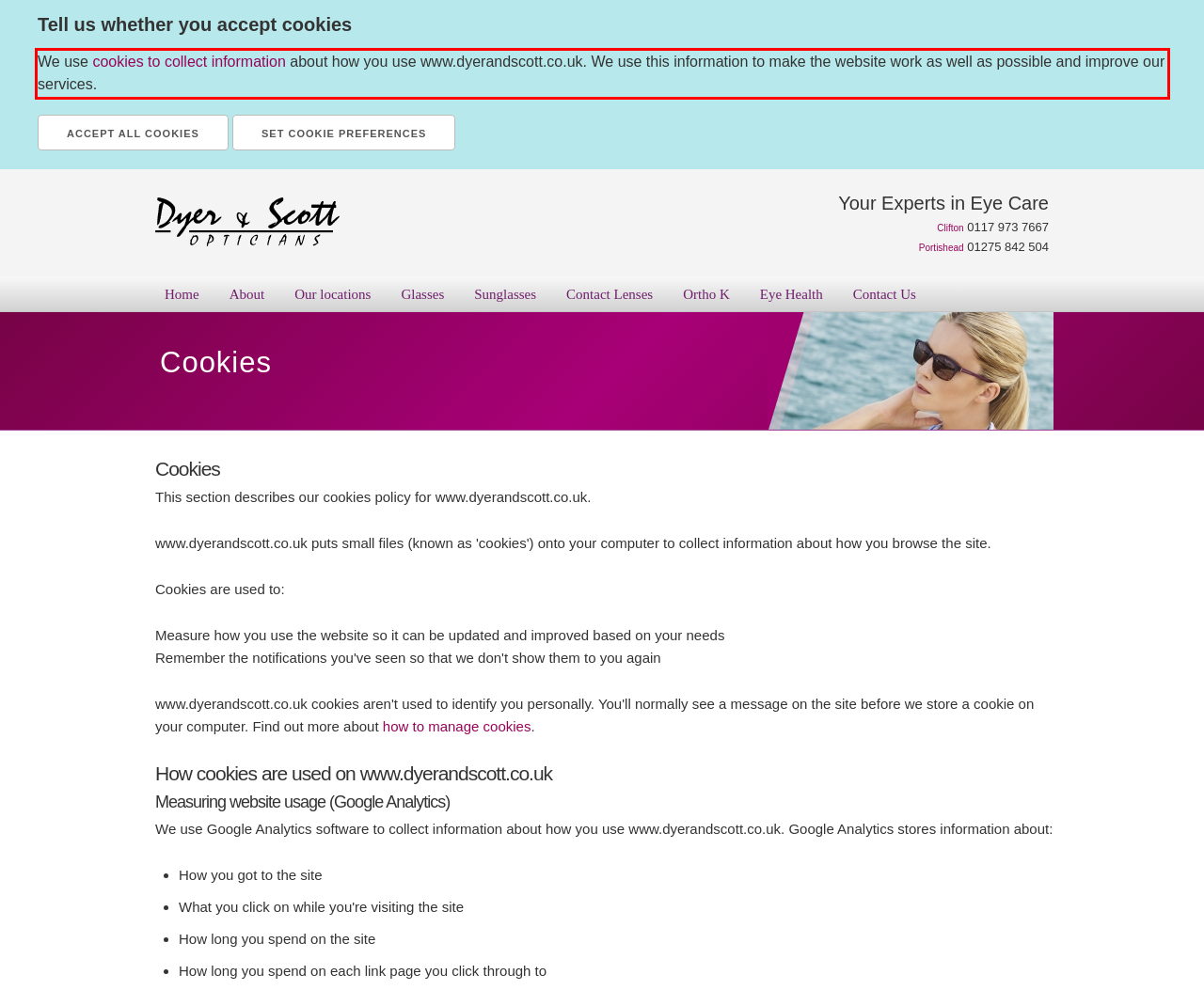You have a webpage screenshot with a red rectangle surrounding a UI element. Extract the text content from within this red bounding box.

We use cookies to collect information about how you use www.dyerandscott.co.uk. We use this information to make the website work as well as possible and improve our services.